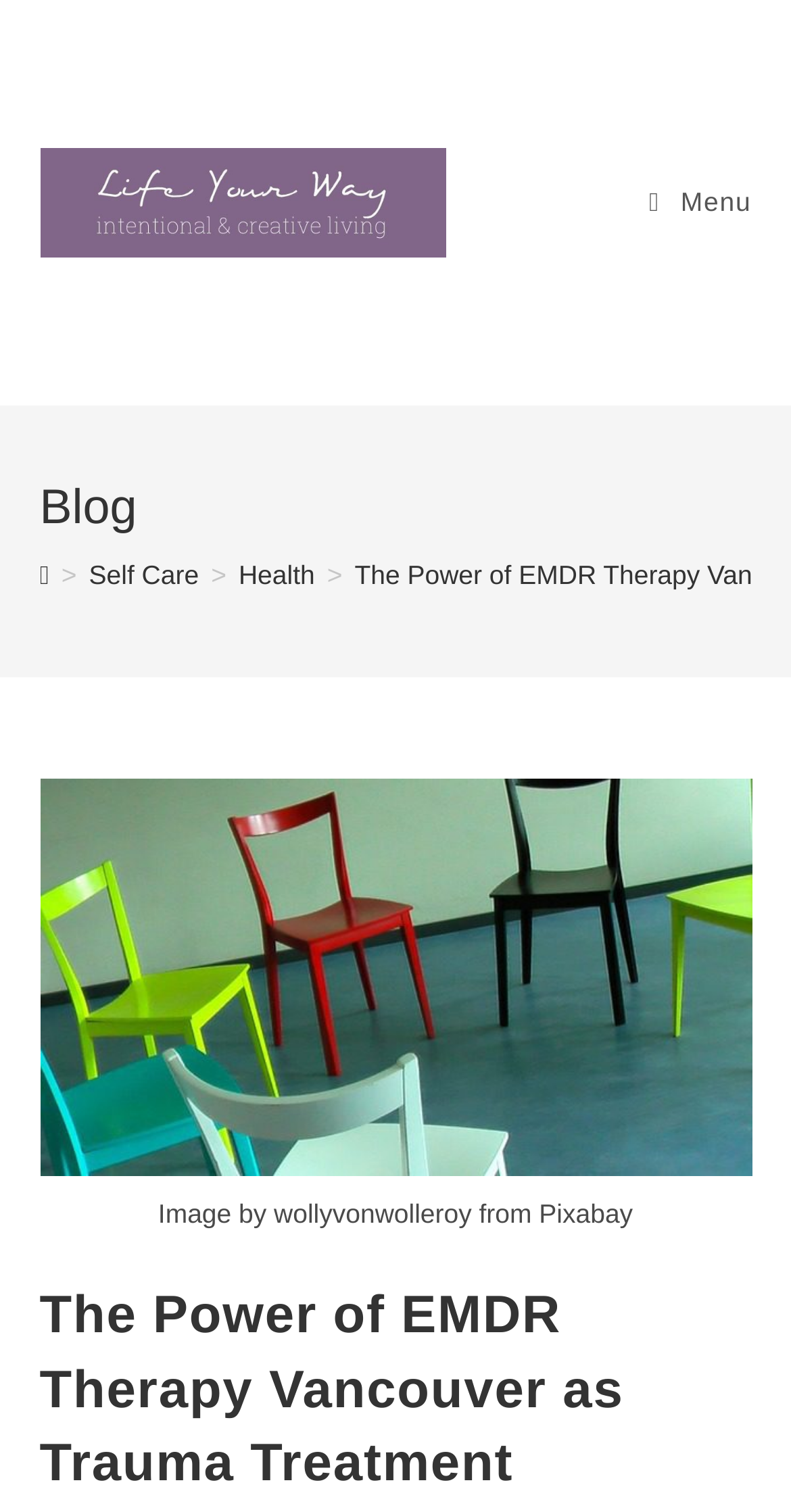What is the topic of the current page?
Look at the image and provide a short answer using one word or a phrase.

EMDR Therapy